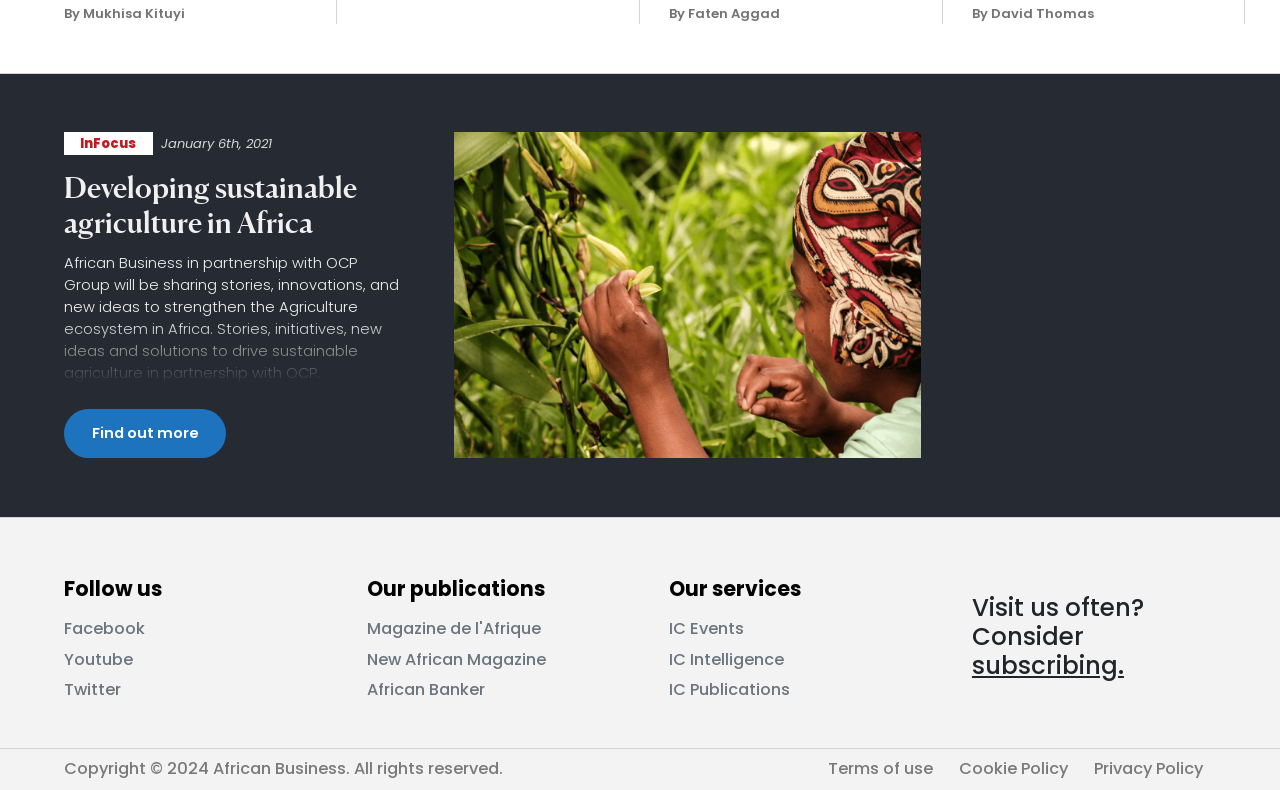Determine the bounding box coordinates for the UI element with the following description: "Magazine de l'Afrique". The coordinates should be four float numbers between 0 and 1, represented as [left, top, right, bottom].

[0.286, 0.781, 0.422, 0.81]